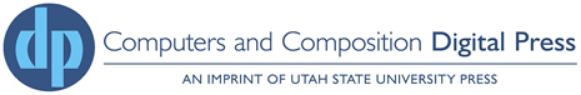What fields does Computers and Composition Digital Press focus on?
Give a single word or phrase answer based on the content of the image.

Composition studies and digital media